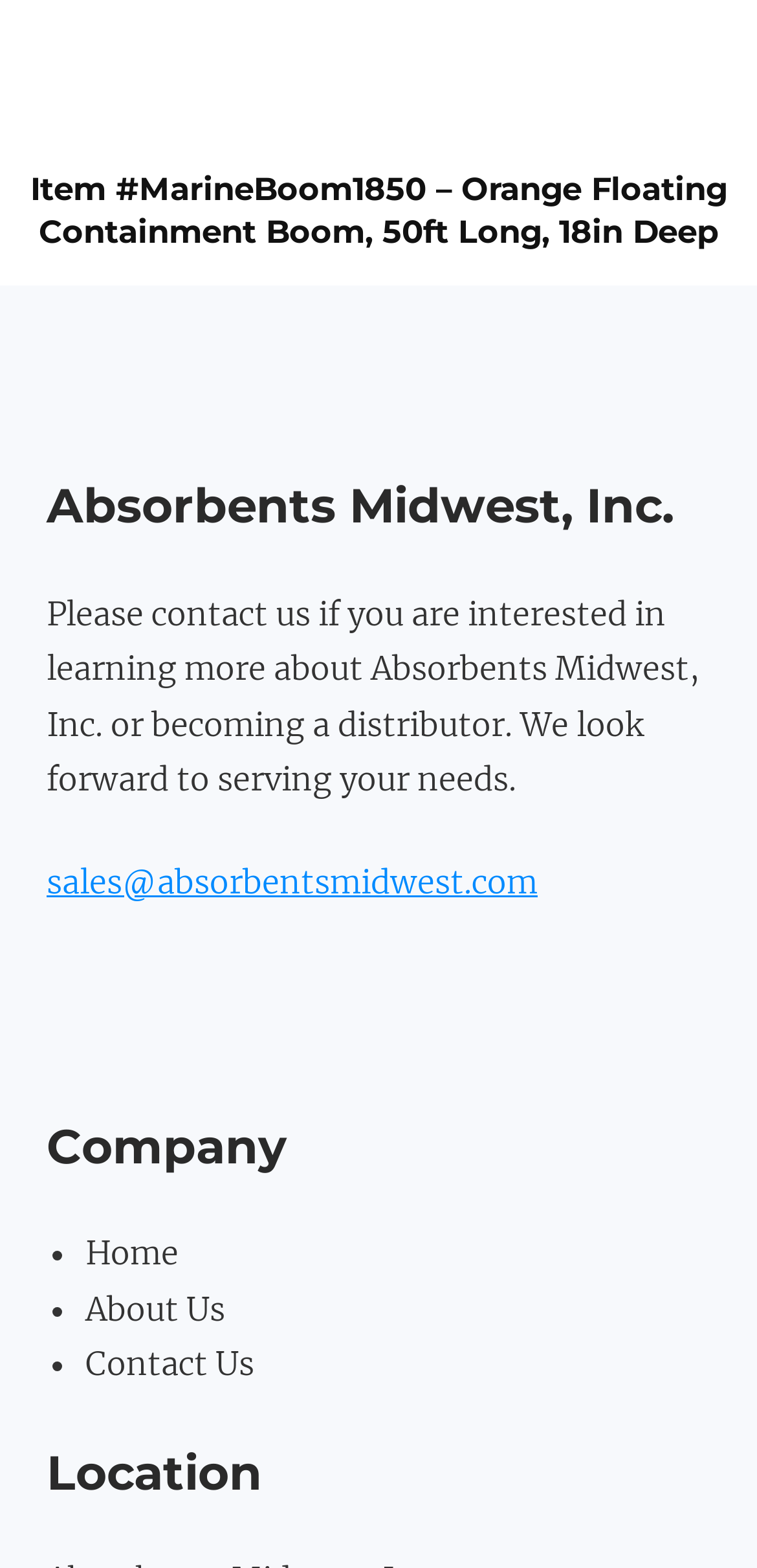Analyze the image and give a detailed response to the question:
What is the location-related heading?

I found the location-related heading by looking at the heading element with the text 'Location' which is located at the bottom of the webpage.